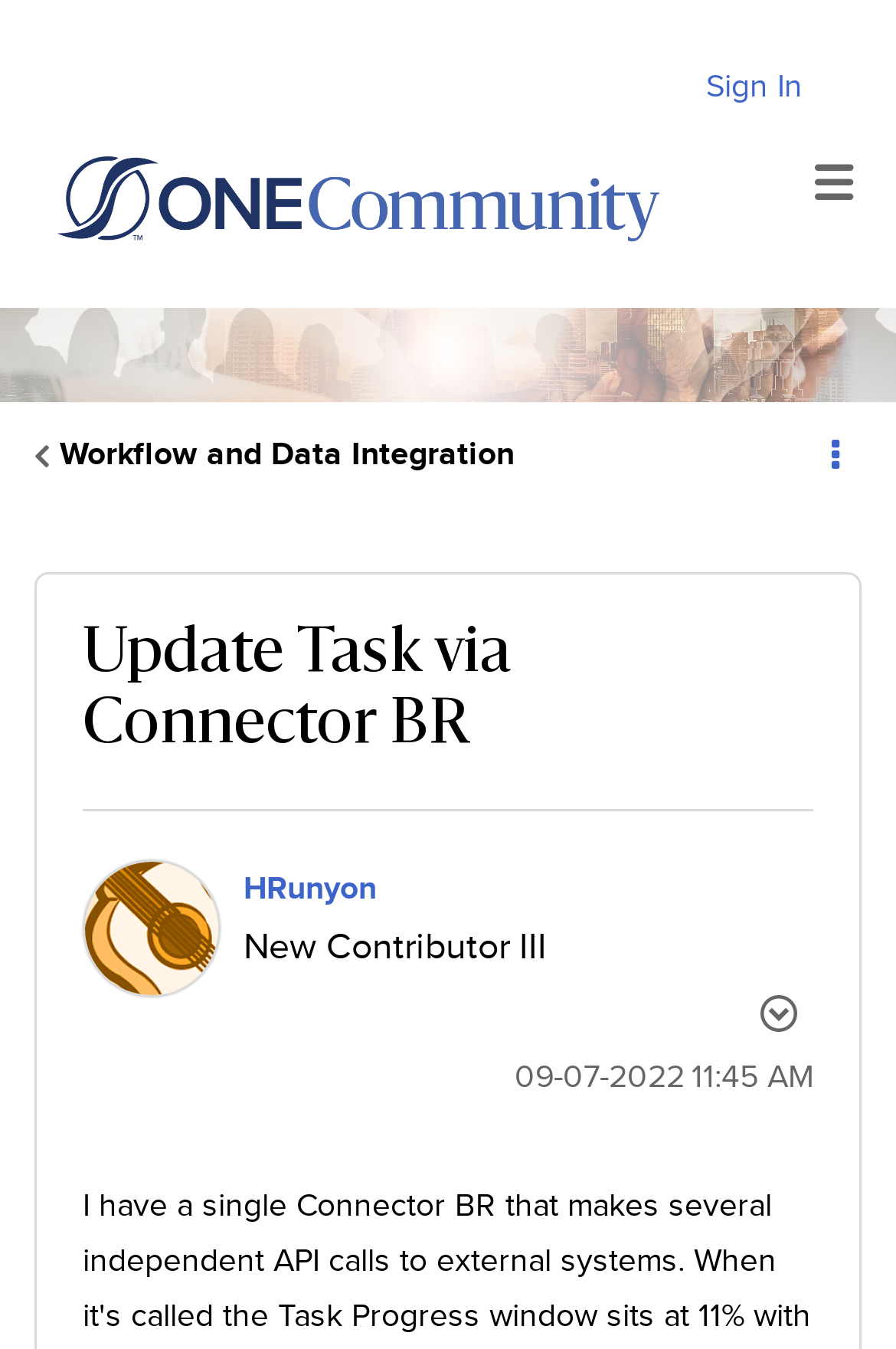What is the time of the update?
Provide an in-depth answer to the question, covering all aspects.

I found the time of the update by looking at the StaticText element with the text '11:45 AM', which is located near the date element with the text '09-07-2022'.